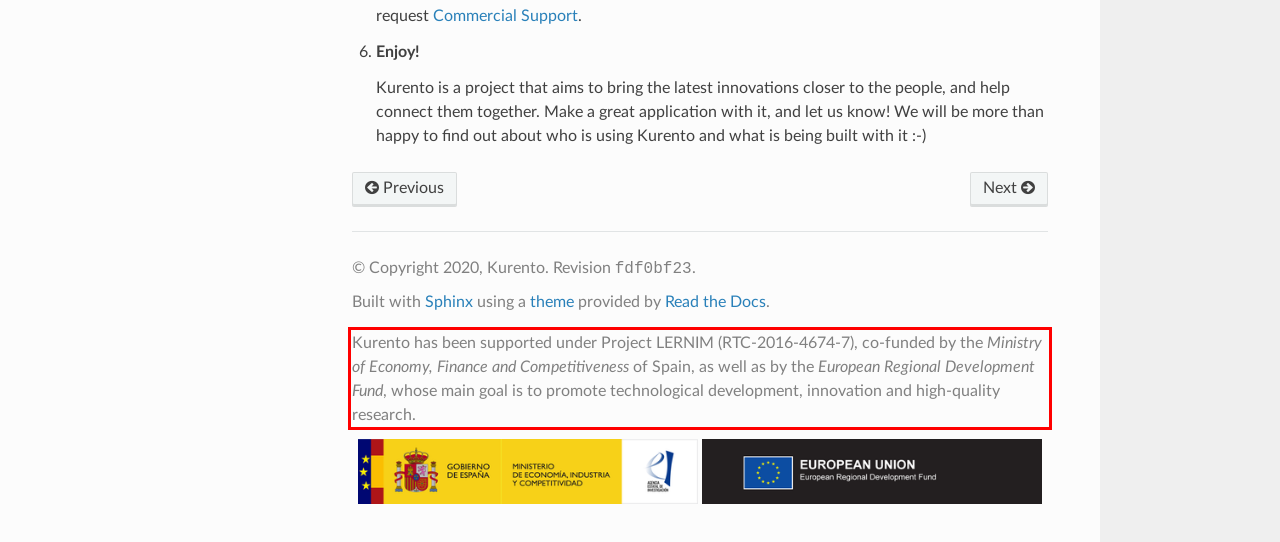Please use OCR to extract the text content from the red bounding box in the provided webpage screenshot.

Kurento has been supported under Project LERNIM (RTC-2016-4674-7), co-funded by the Ministry of Economy, Finance and Competitiveness of Spain, as well as by the European Regional Development Fund, whose main goal is to promote technological development, innovation and high-quality research.